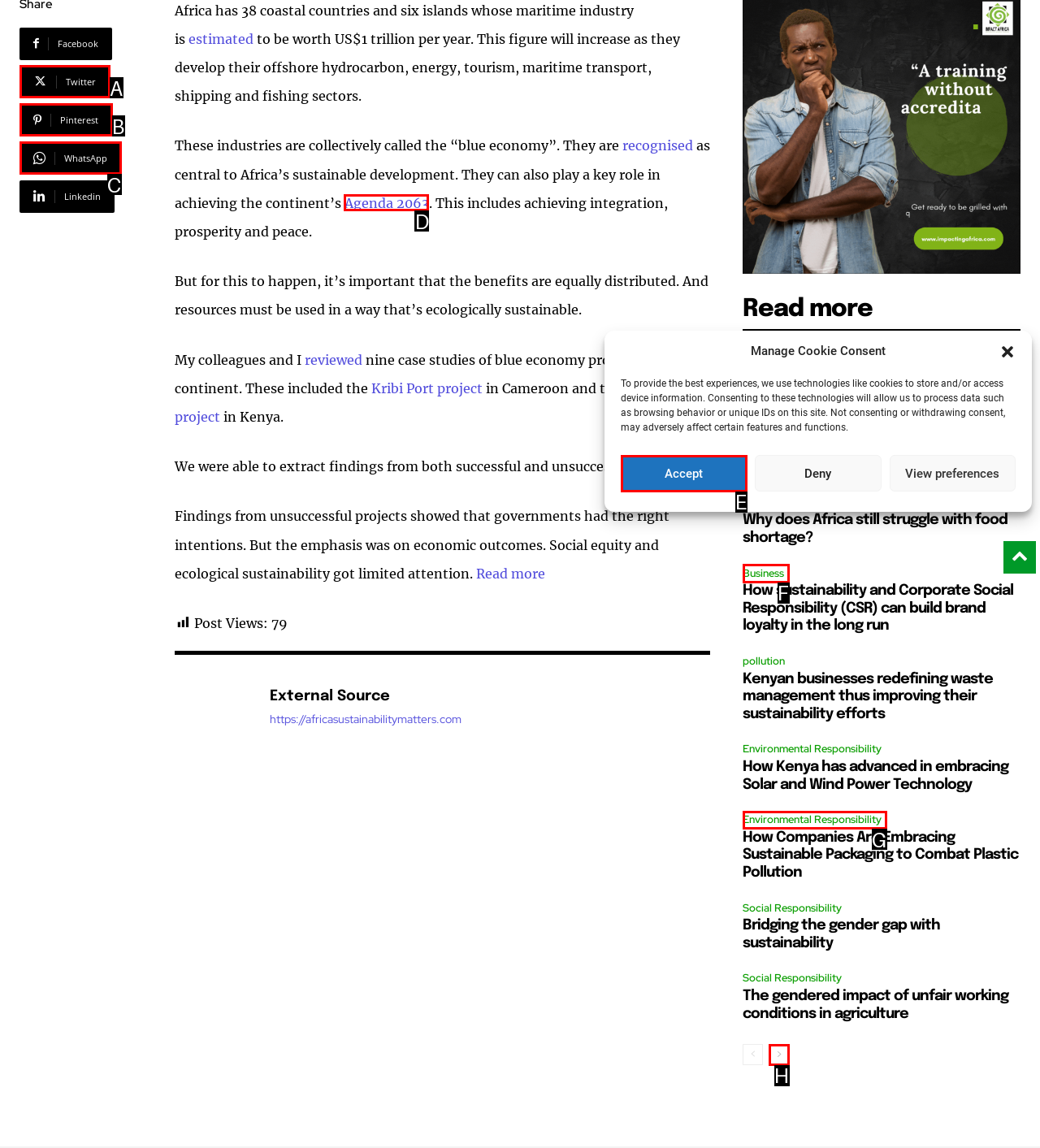Identify the HTML element that corresponds to the following description: Pinterest Provide the letter of the best matching option.

B